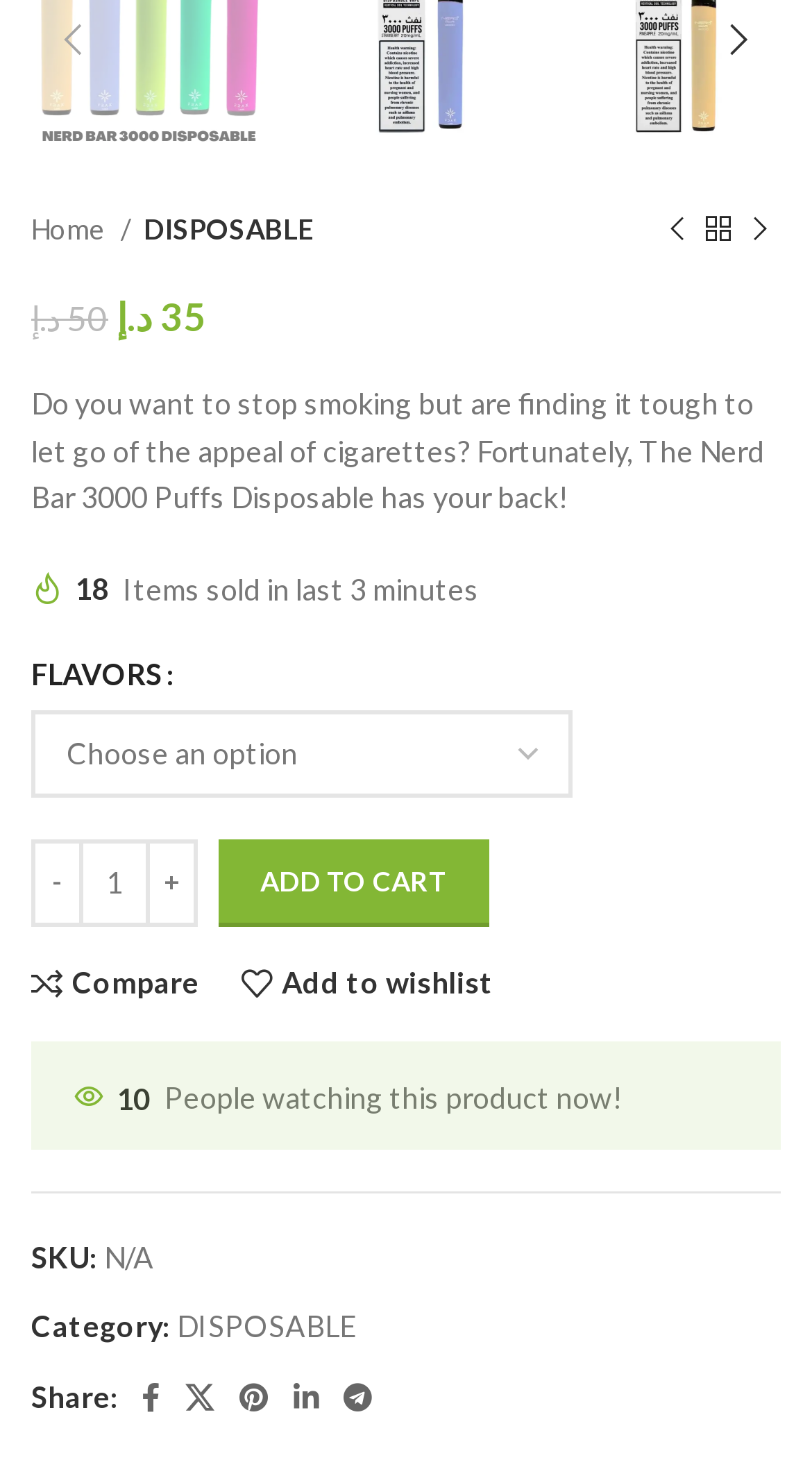Identify the bounding box coordinates for the UI element that matches this description: "Home".

[0.038, 0.142, 0.162, 0.173]